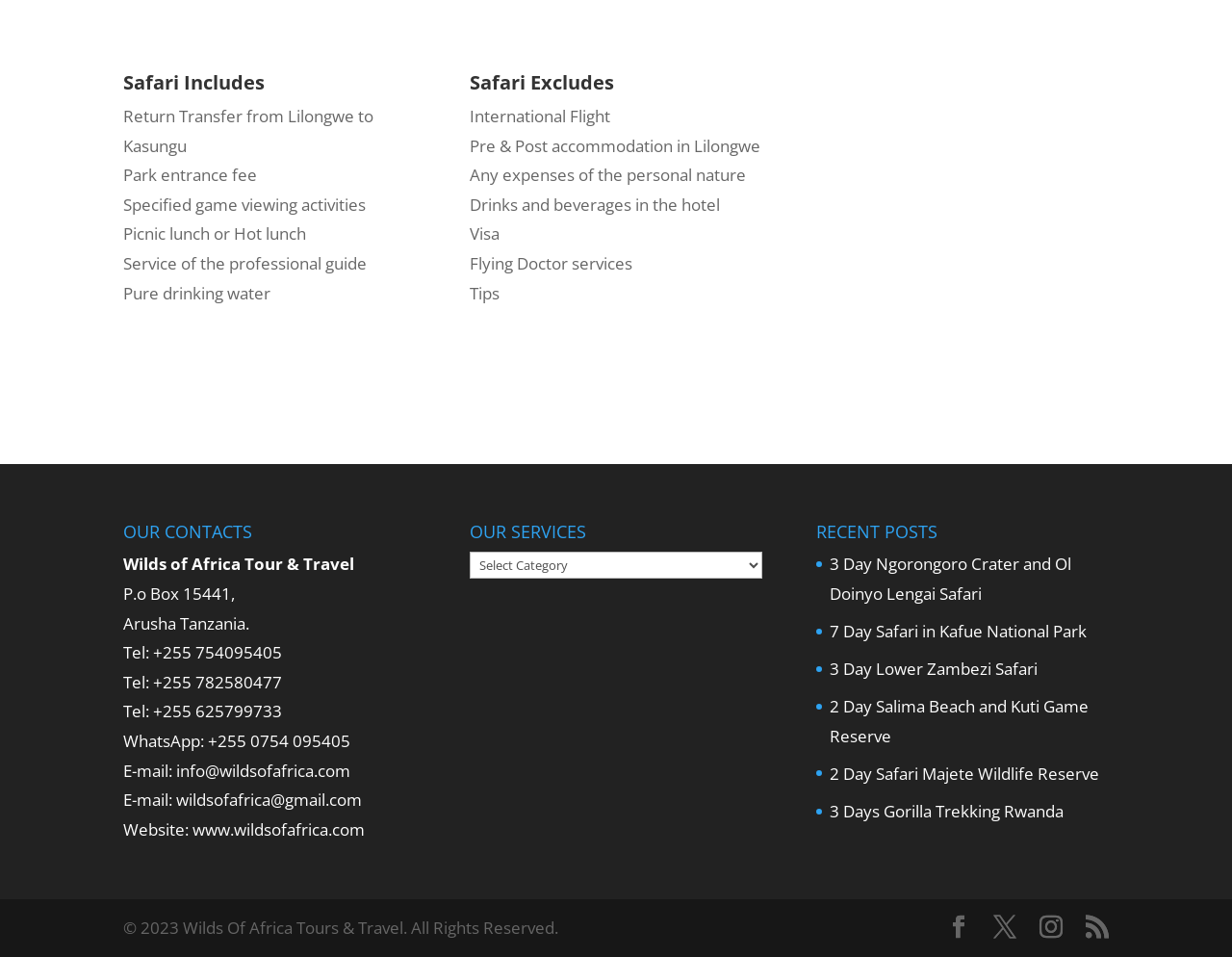Provide your answer in a single word or phrase: 
How can I contact Wilds of Africa Tour & Travel?

Phone, WhatsApp, email, website